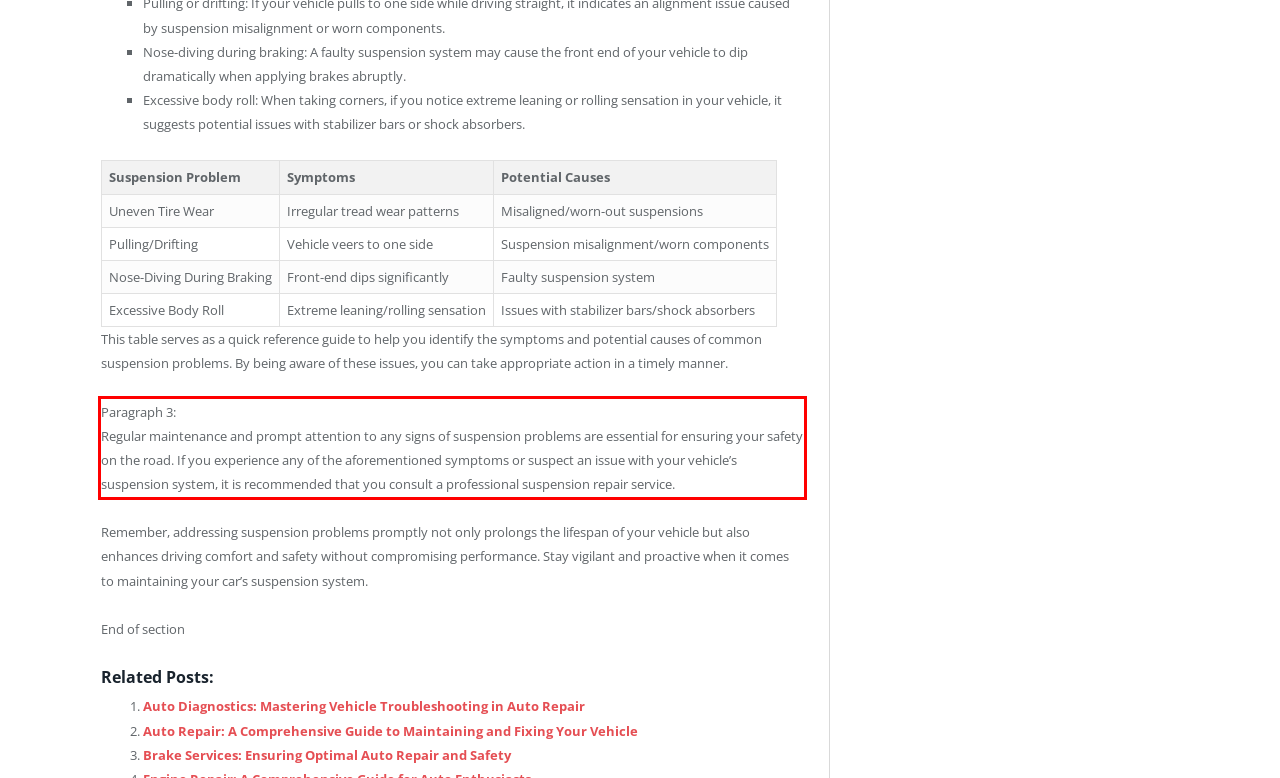Examine the webpage screenshot, find the red bounding box, and extract the text content within this marked area.

Paragraph 3: Regular maintenance and prompt attention to any signs of suspension problems are essential for ensuring your safety on the road. If you experience any of the aforementioned symptoms or suspect an issue with your vehicle’s suspension system, it is recommended that you consult a professional suspension repair service.